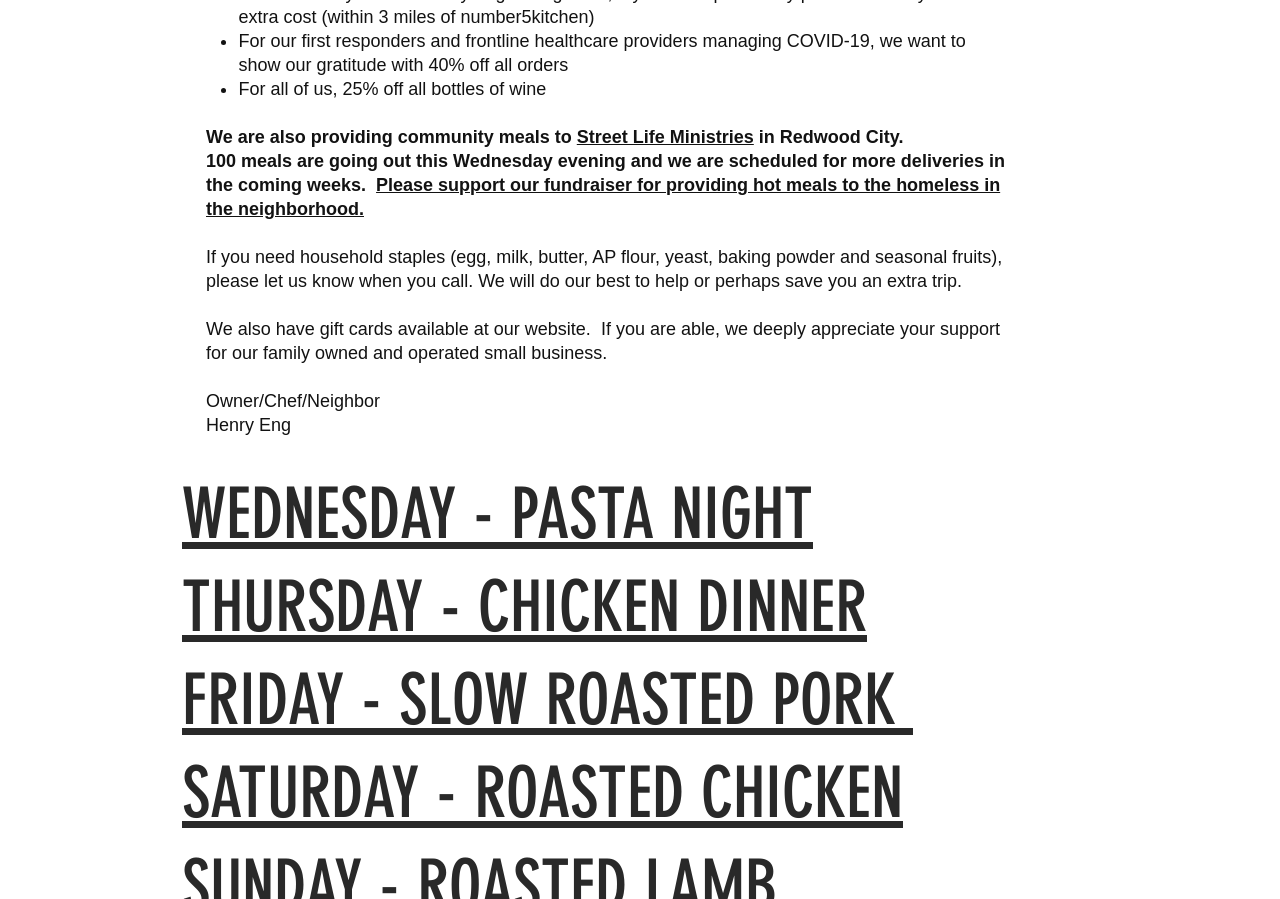Extract the bounding box coordinates for the UI element described as: "Street Life Ministries".

[0.451, 0.141, 0.589, 0.164]